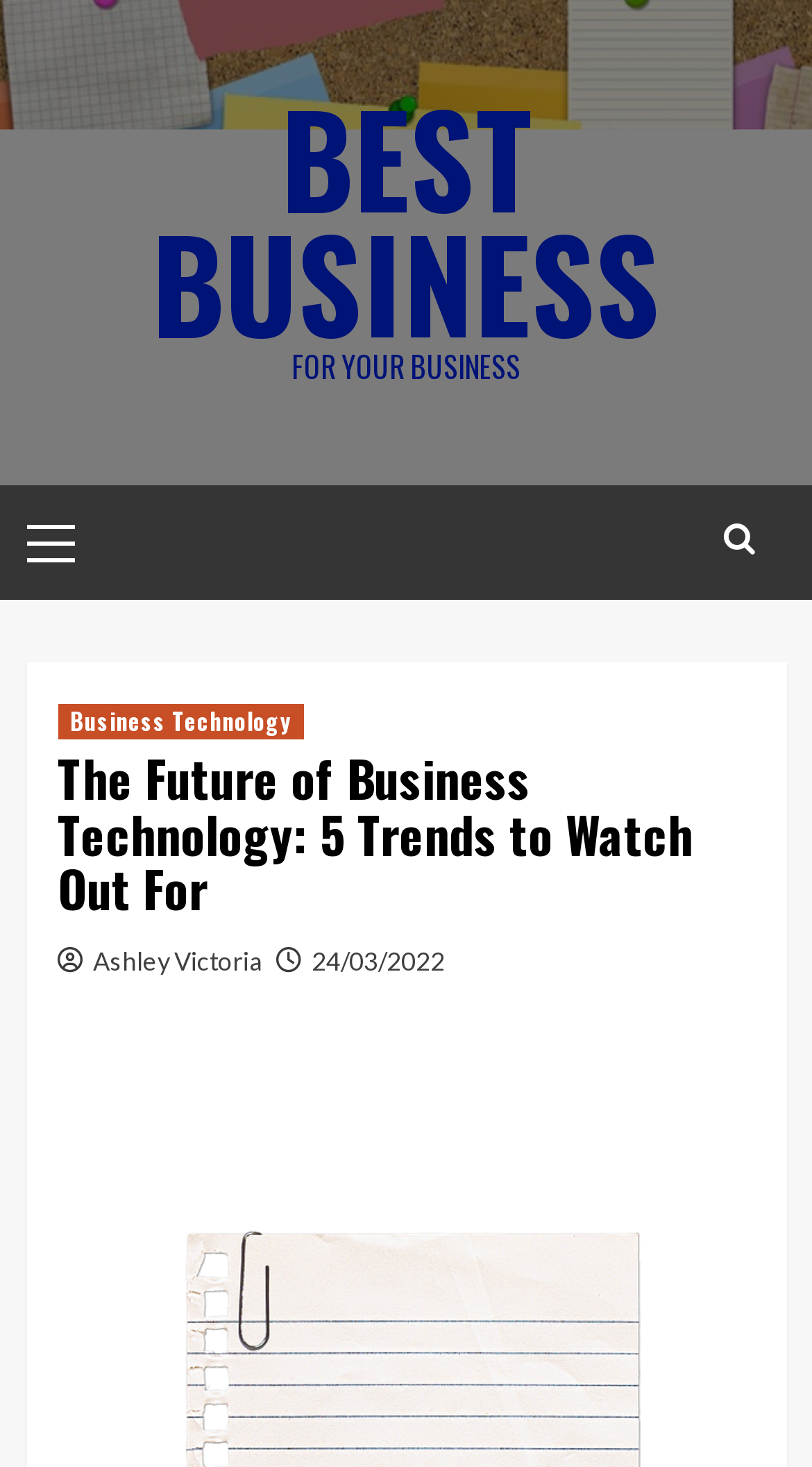What is the date of the article?
Look at the image and answer the question with a single word or phrase.

24/03/2022